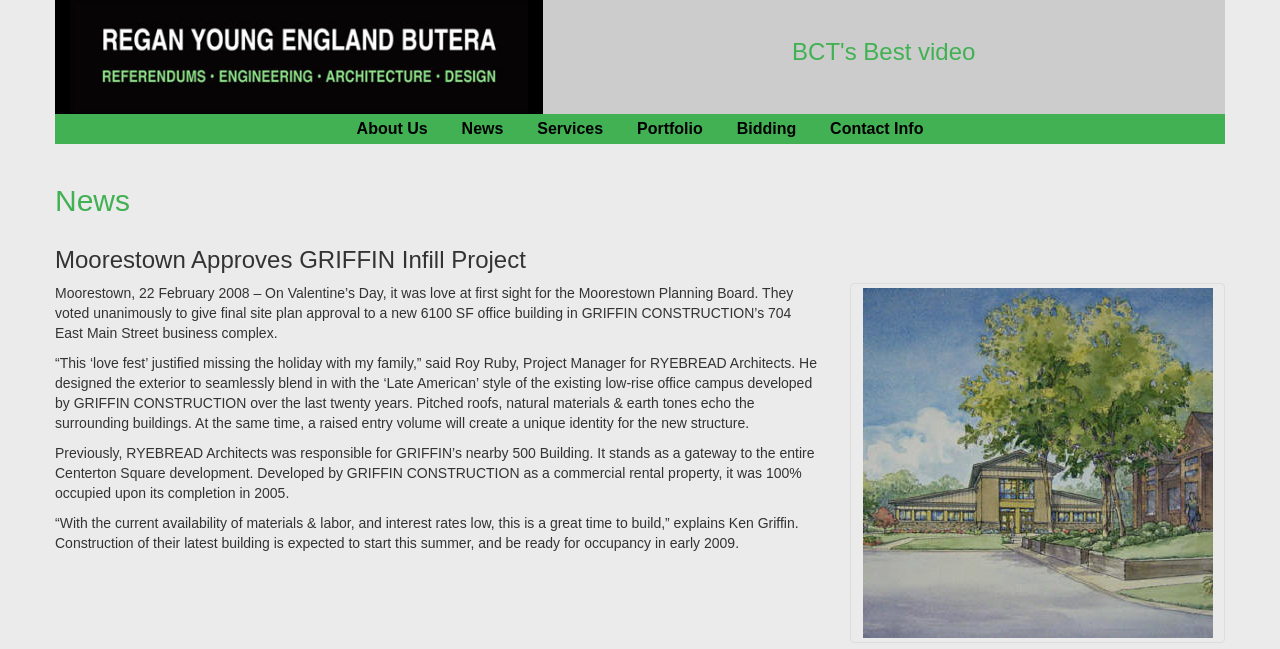What is the name of the project approved by Moorestown Planning Board?
Please give a detailed and elaborate answer to the question.

Based on the webpage content, specifically the heading 'Moorestown Approves GRIFFIN Infill Project', it is clear that the project approved by Moorestown Planning Board is the GRIFFIN Infill Project.